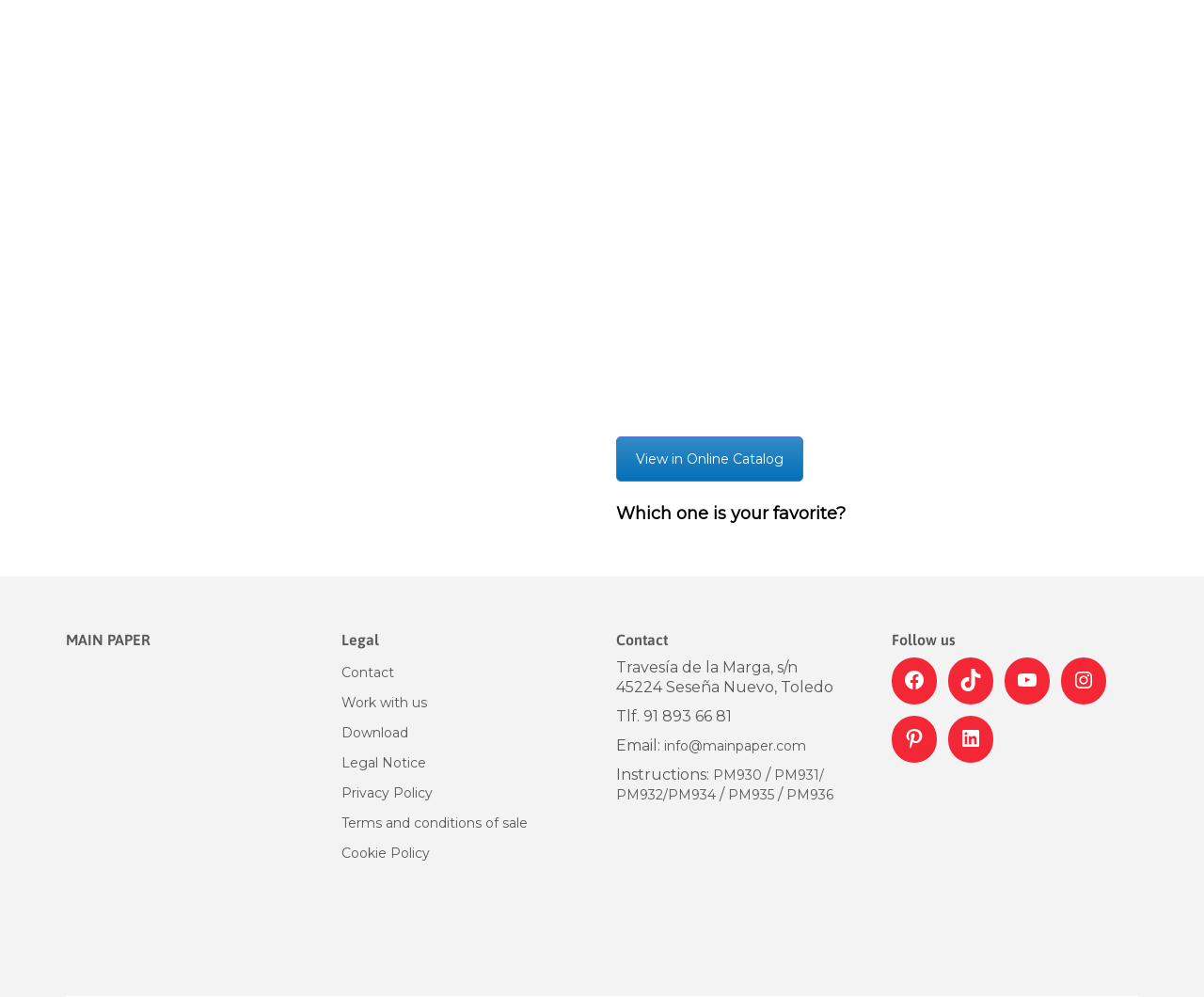Specify the bounding box coordinates of the element's region that should be clicked to achieve the following instruction: "View in Online Catalog". The bounding box coordinates consist of four float numbers between 0 and 1, in the format [left, top, right, bottom].

[0.512, 0.437, 0.667, 0.483]